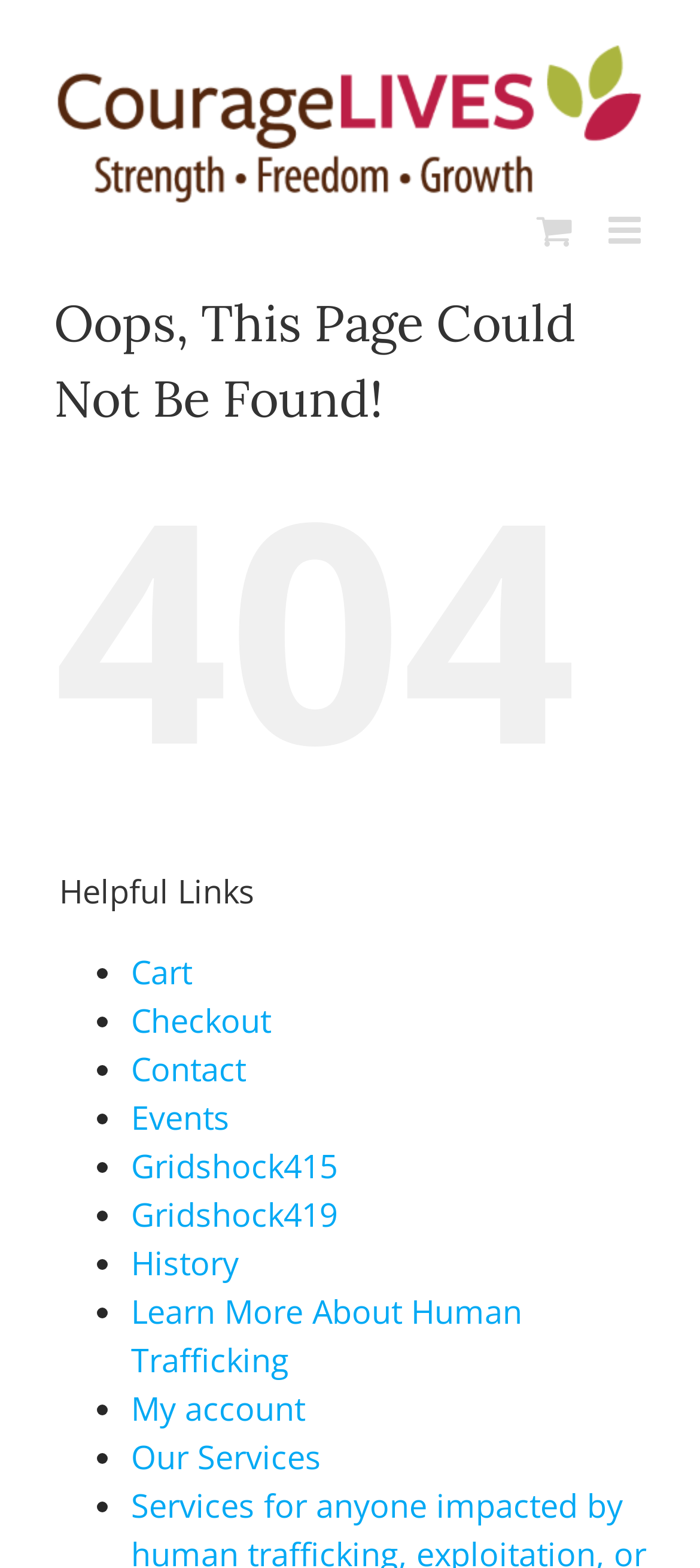Please locate the bounding box coordinates of the element's region that needs to be clicked to follow the instruction: "Toggle mobile menu". The bounding box coordinates should be provided as four float numbers between 0 and 1, i.e., [left, top, right, bottom].

[0.869, 0.135, 0.923, 0.159]